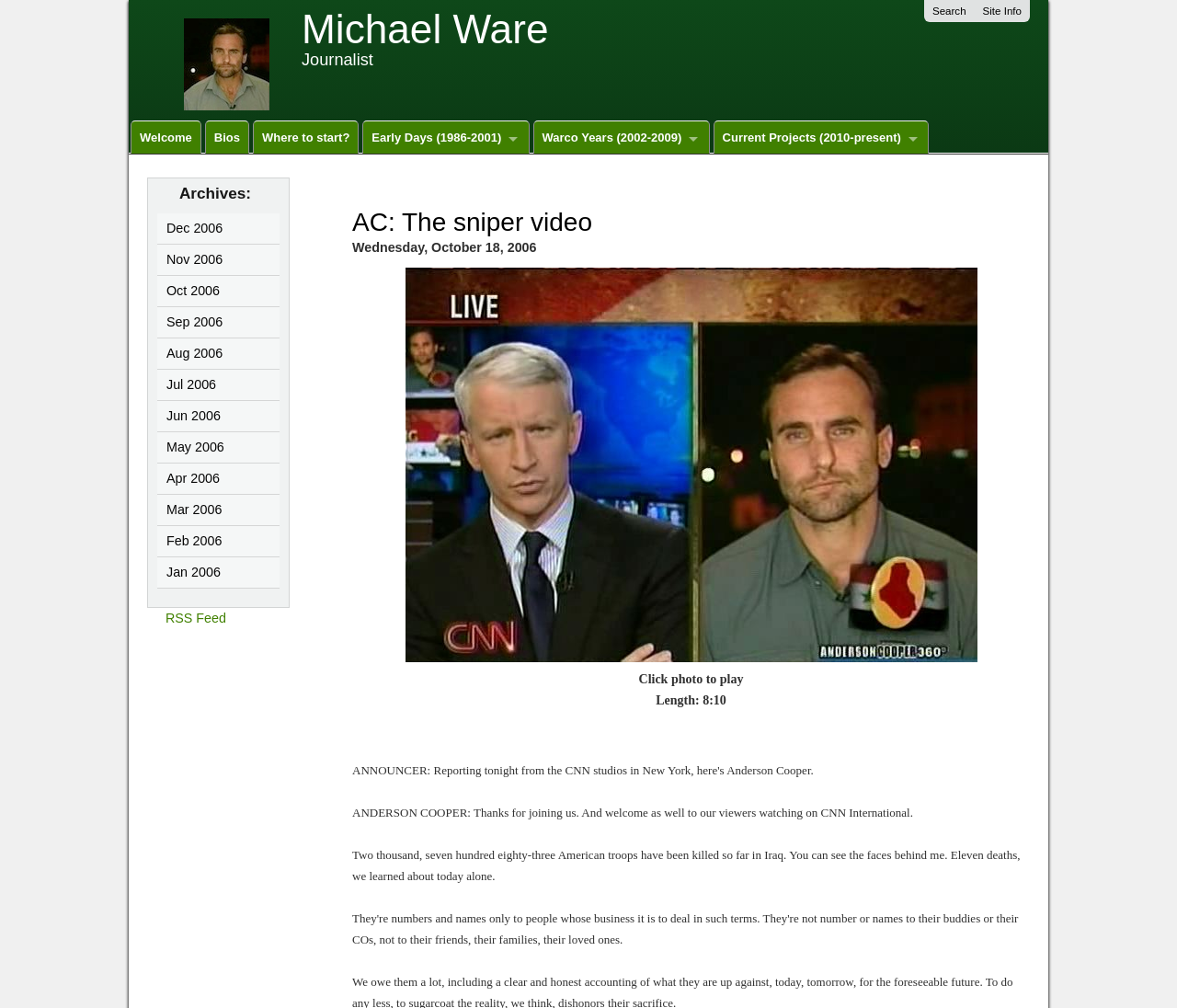Generate a detailed explanation of the webpage's features and information.

The webpage appears to be a personal website or blog of Michael Ware, a journalist. At the top left corner, there is a site logo, which is an image linked to the website's homepage. Next to the logo, there are two headings, "Michael Ware" and "Journalist", which serve as a title and subtitle for the website.

On the top right corner, there are three links: "Search", "Site Info", and a series of links to different months in 2006, from December to January. These links are likely archives of the website's content.

Below the title, there is a navigation menu with five links: "Welcome", "Bios", "Where to start?", "Early Days (1986-2001)", and "Warco Years (2002-2009)". These links likely lead to different sections of the website.

The main content of the webpage is focused on a video titled "AC: The sniper video". There is a heading with the title, followed by a static text indicating the date "Wednesday, October 18, 2006". Below the title, there is a link to play the video, accompanied by a static text "Click photo to play" and another text indicating the video's length, "8:10".

The webpage also features a transcript of the video, with two paragraphs of text. The first paragraph is a quote from Anderson Cooper, and the second paragraph discusses the number of American troops killed in Iraq.